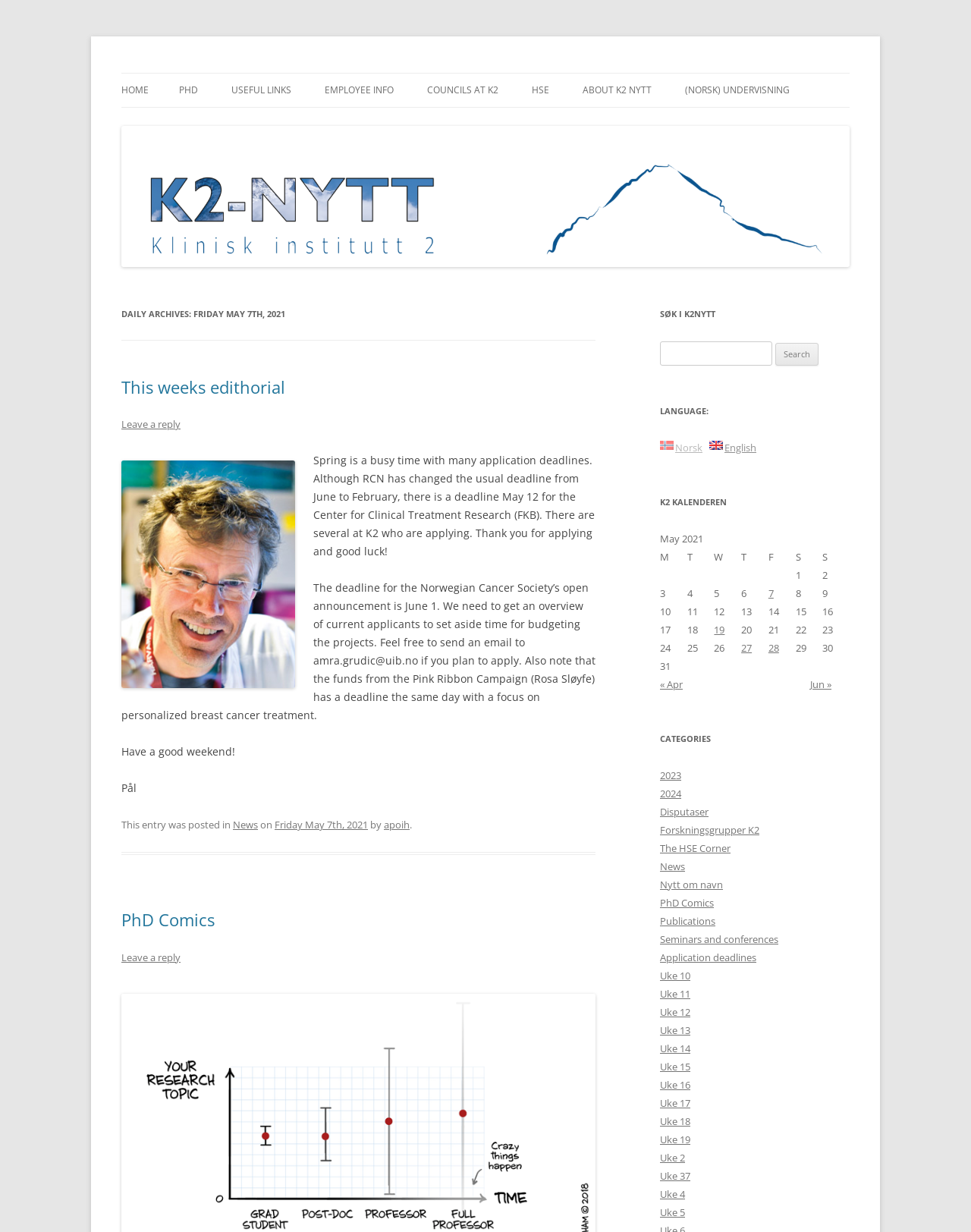Provide your answer in a single word or phrase: 
What is the language of the webpage?

Norsk and English